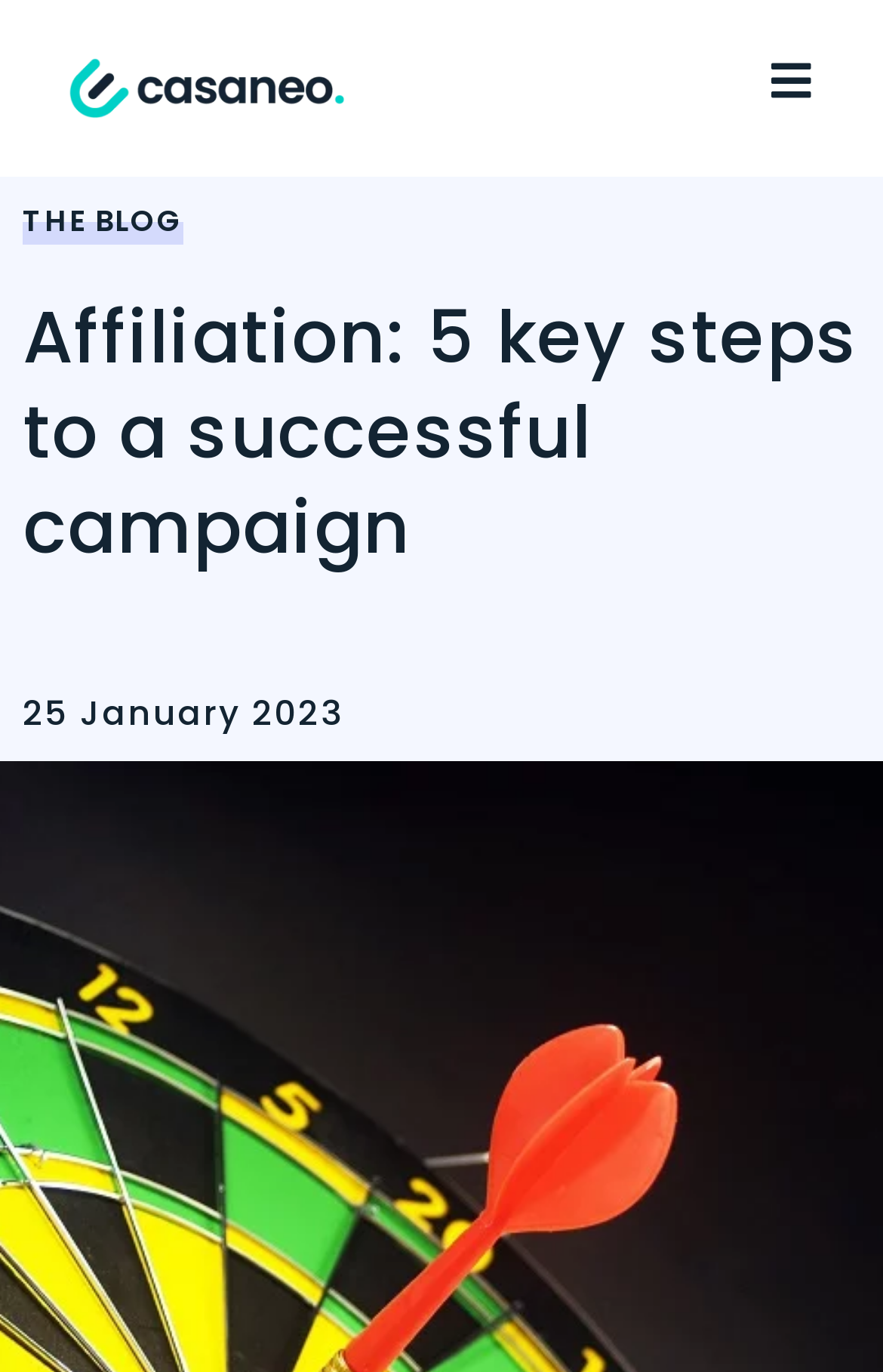Extract the main title from the webpage.

Affiliation: 5 key steps to a successful campaign